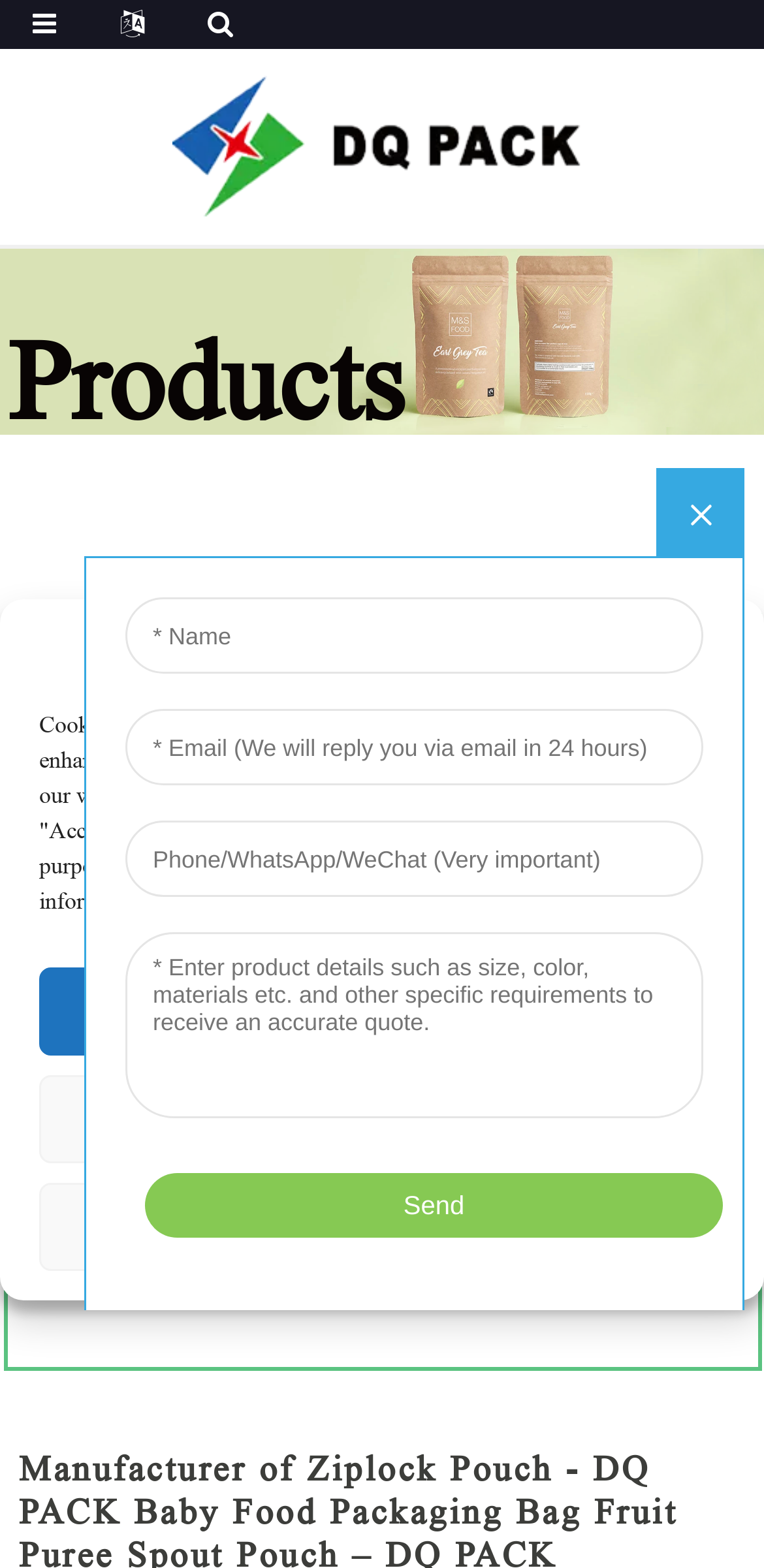What is the main category of products offered?
Based on the image, answer the question with as much detail as possible.

I determined the main category of products by looking at the text on the webpage, which mentions 'Manufacturer of Ziplock Pouch' and 'Baby Food Packaging Bag Fruit Puree Spout Pouch', indicating that Ziplock Pouch is the main category of products offered.